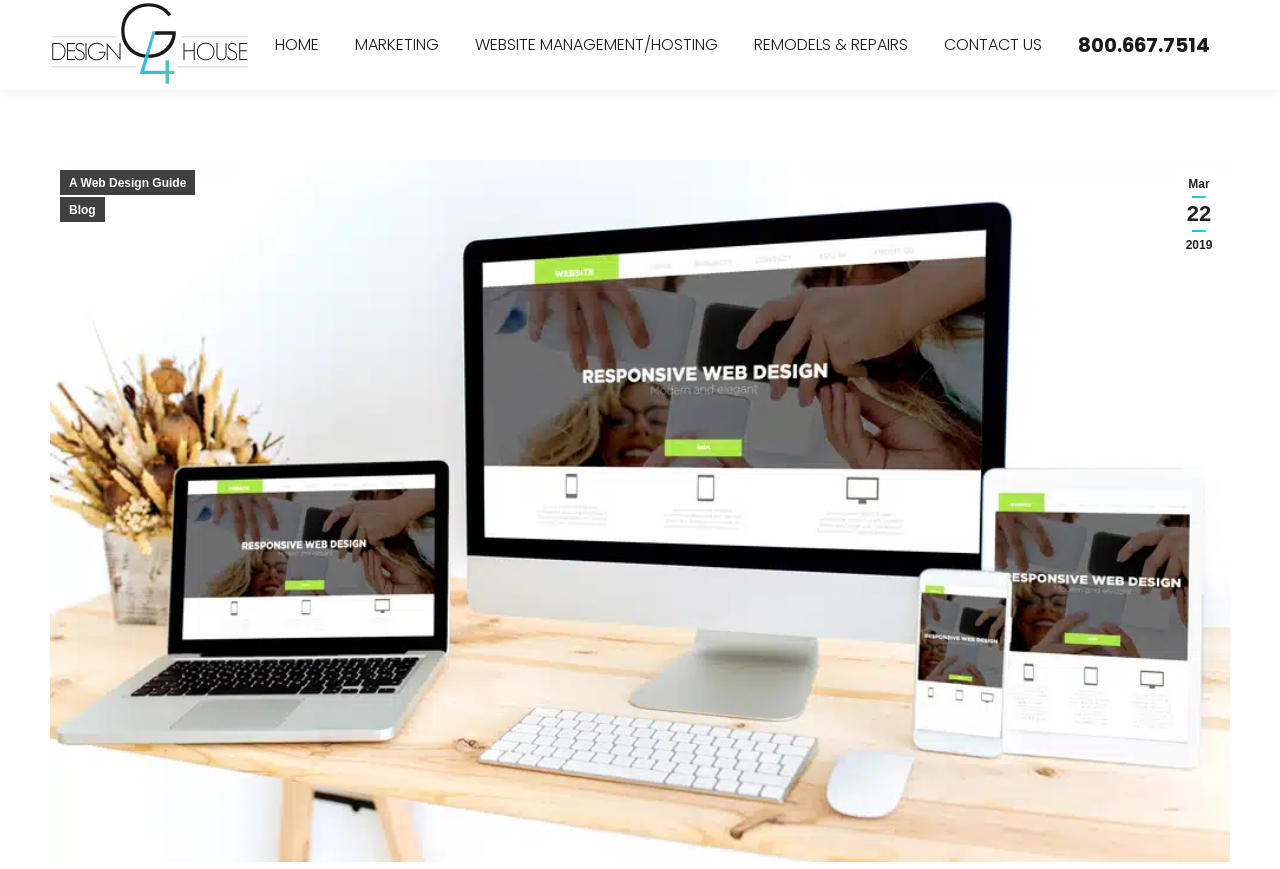Kindly provide the bounding box coordinates of the section you need to click on to fulfill the given instruction: "go to home page".

[0.212, 0.021, 0.252, 0.083]